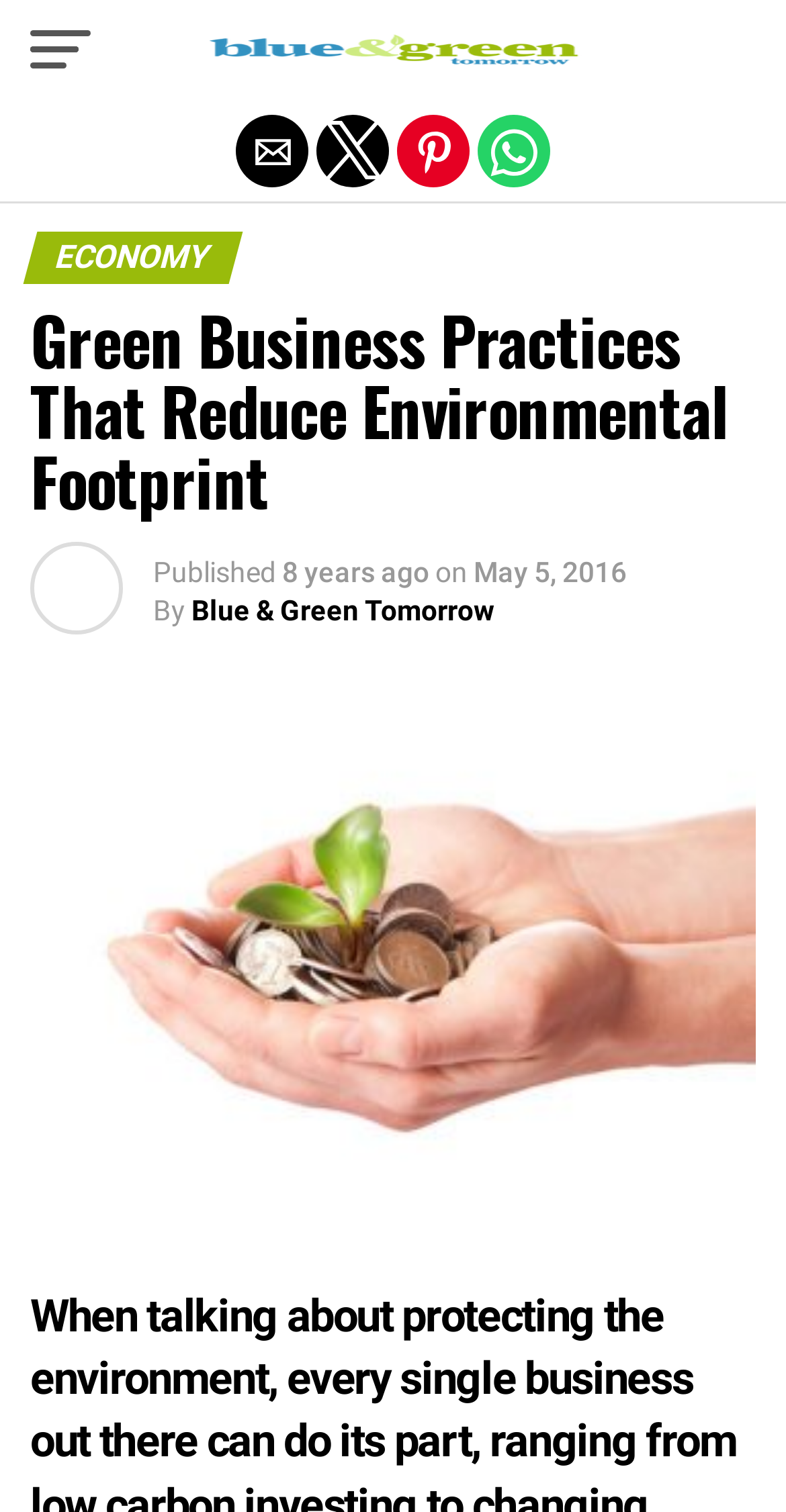Based on the image, please respond to the question with as much detail as possible:
What is the name of the website?

I determined the answer by looking at the link element with the text 'Blue and Green Tomorrow' which is located at the top of the webpage, indicating that it is the website's name.